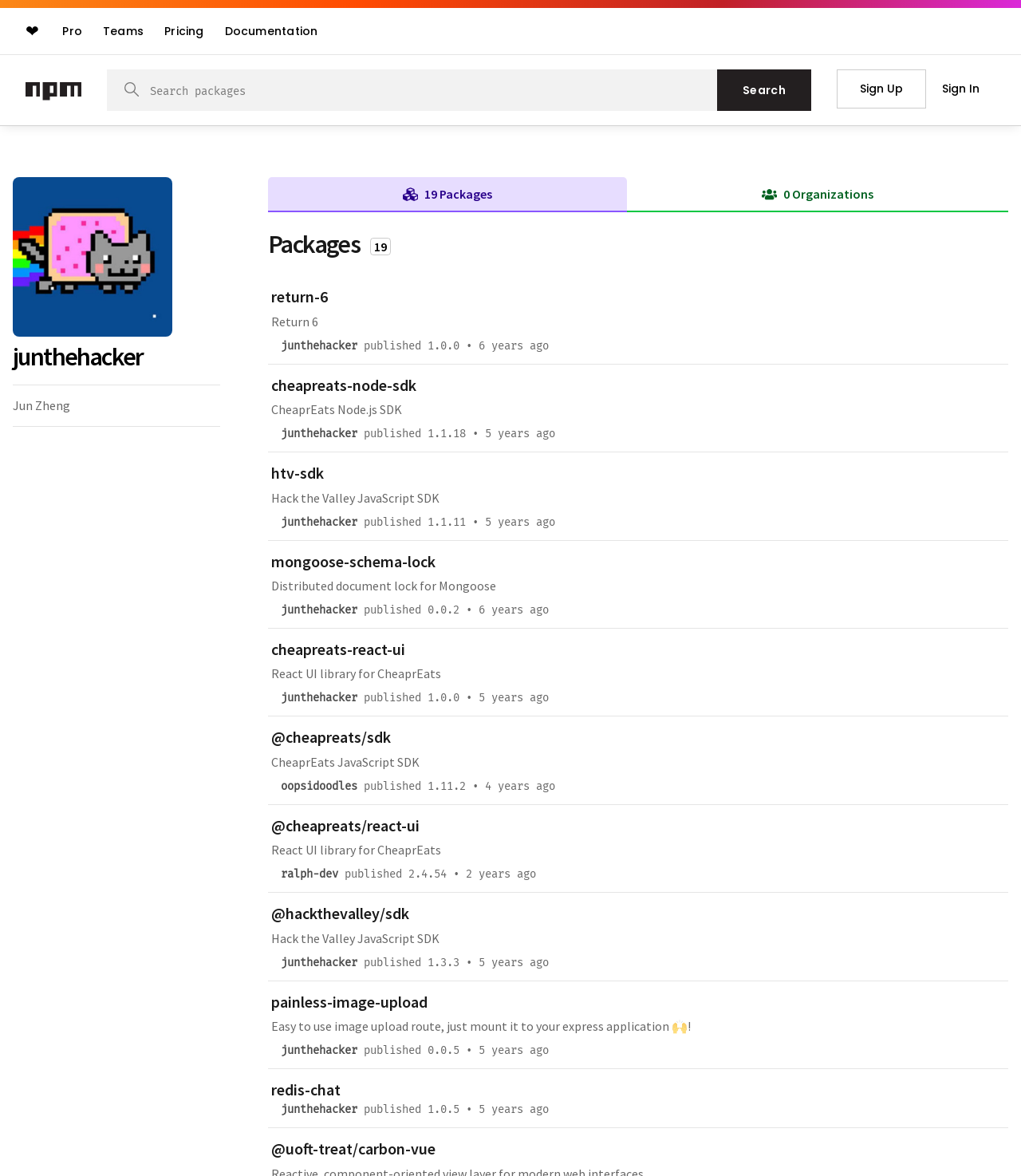Specify the bounding box coordinates of the area that needs to be clicked to achieve the following instruction: "Switch to Organizations tab".

[0.614, 0.151, 0.988, 0.179]